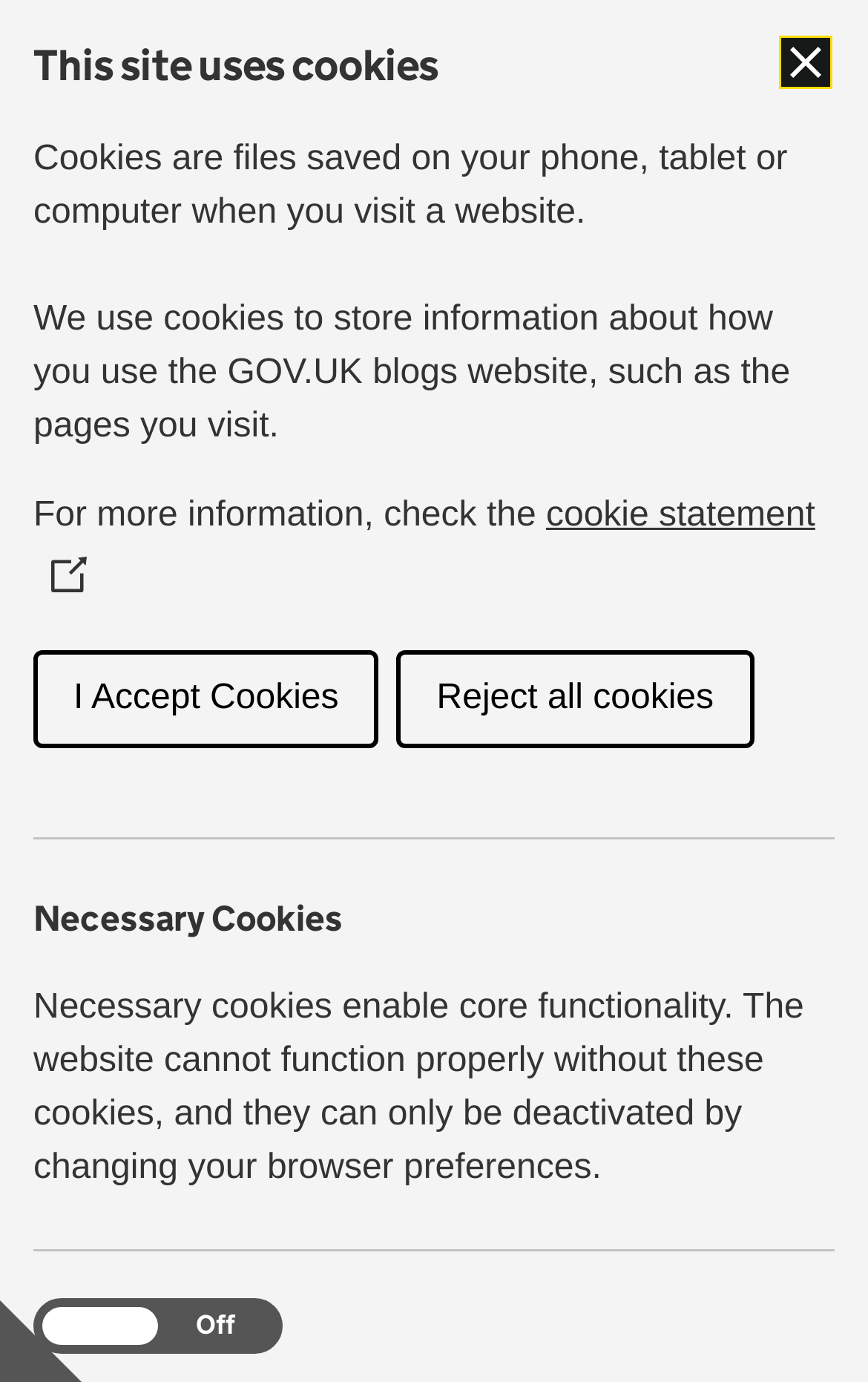Identify the bounding box coordinates of the region that should be clicked to execute the following instruction: "Click the 'GOV.UK' link".

[0.038, 0.016, 0.418, 0.064]